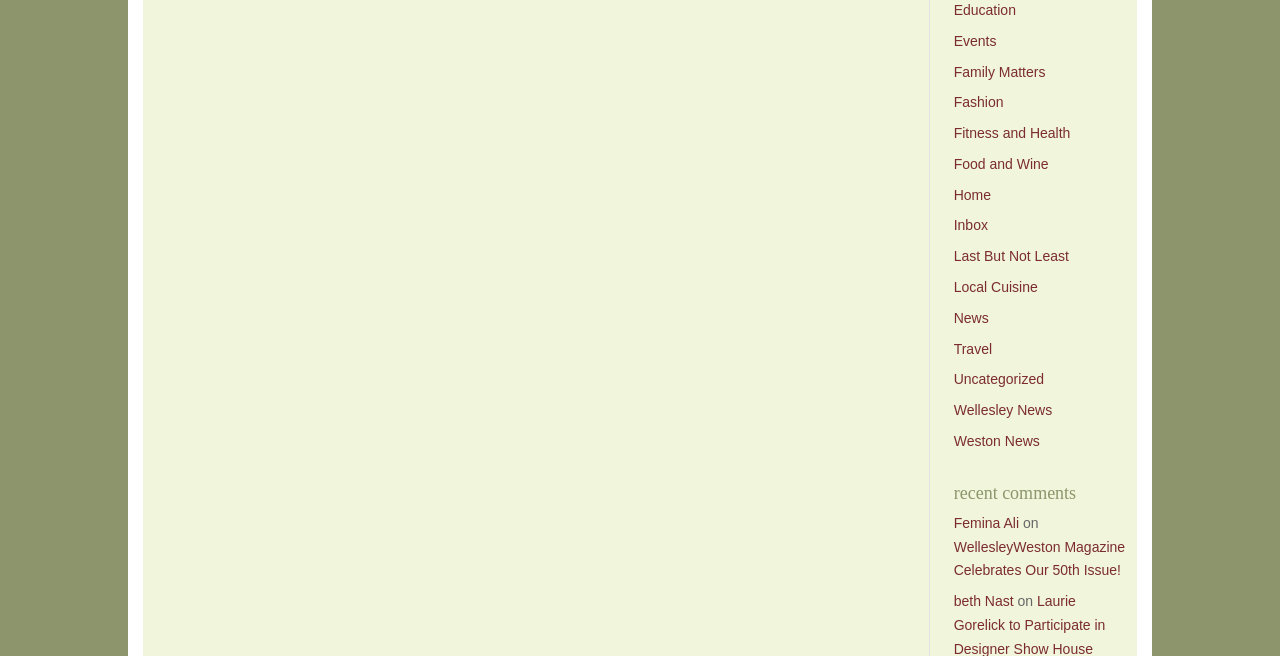Highlight the bounding box coordinates of the element that should be clicked to carry out the following instruction: "view recent comments". The coordinates must be given as four float numbers ranging from 0 to 1, i.e., [left, top, right, bottom].

[0.745, 0.691, 0.88, 0.734]